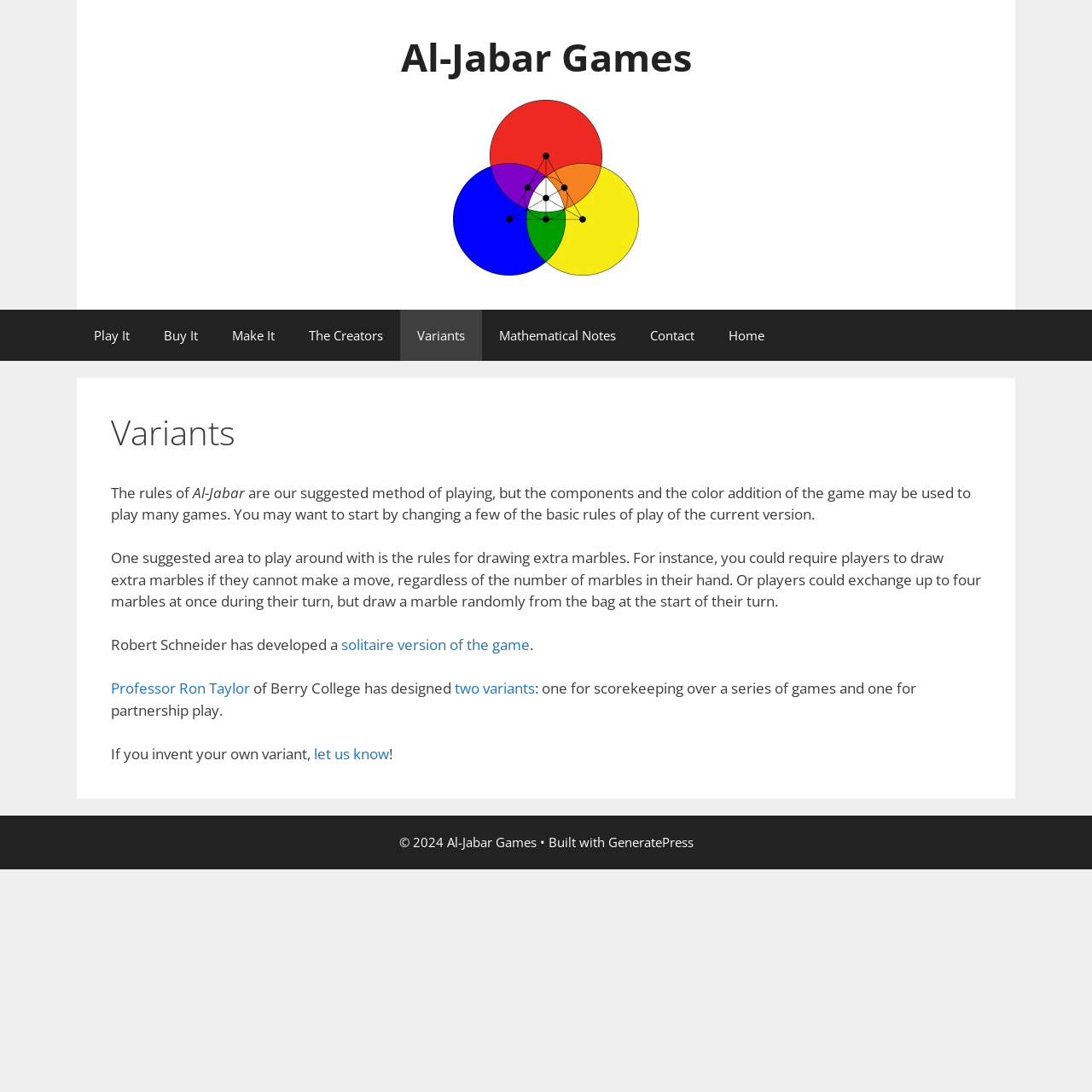Could you indicate the bounding box coordinates of the region to click in order to complete this instruction: "Click on the 'Play It' link".

[0.07, 0.283, 0.134, 0.33]